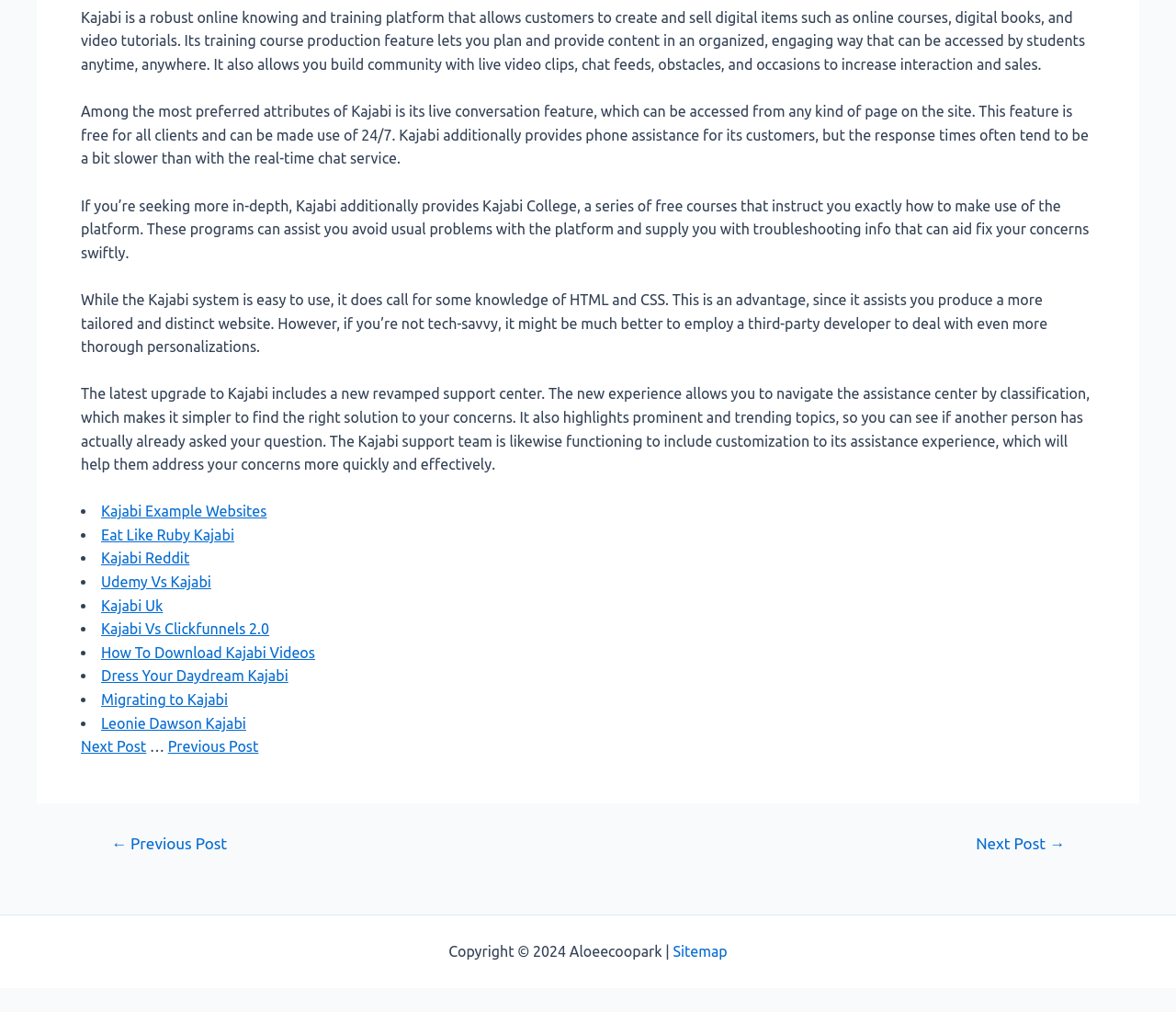Please find the bounding box coordinates of the element that must be clicked to perform the given instruction: "View the sitemap". The coordinates should be four float numbers from 0 to 1, i.e., [left, top, right, bottom].

[0.572, 0.932, 0.619, 0.948]